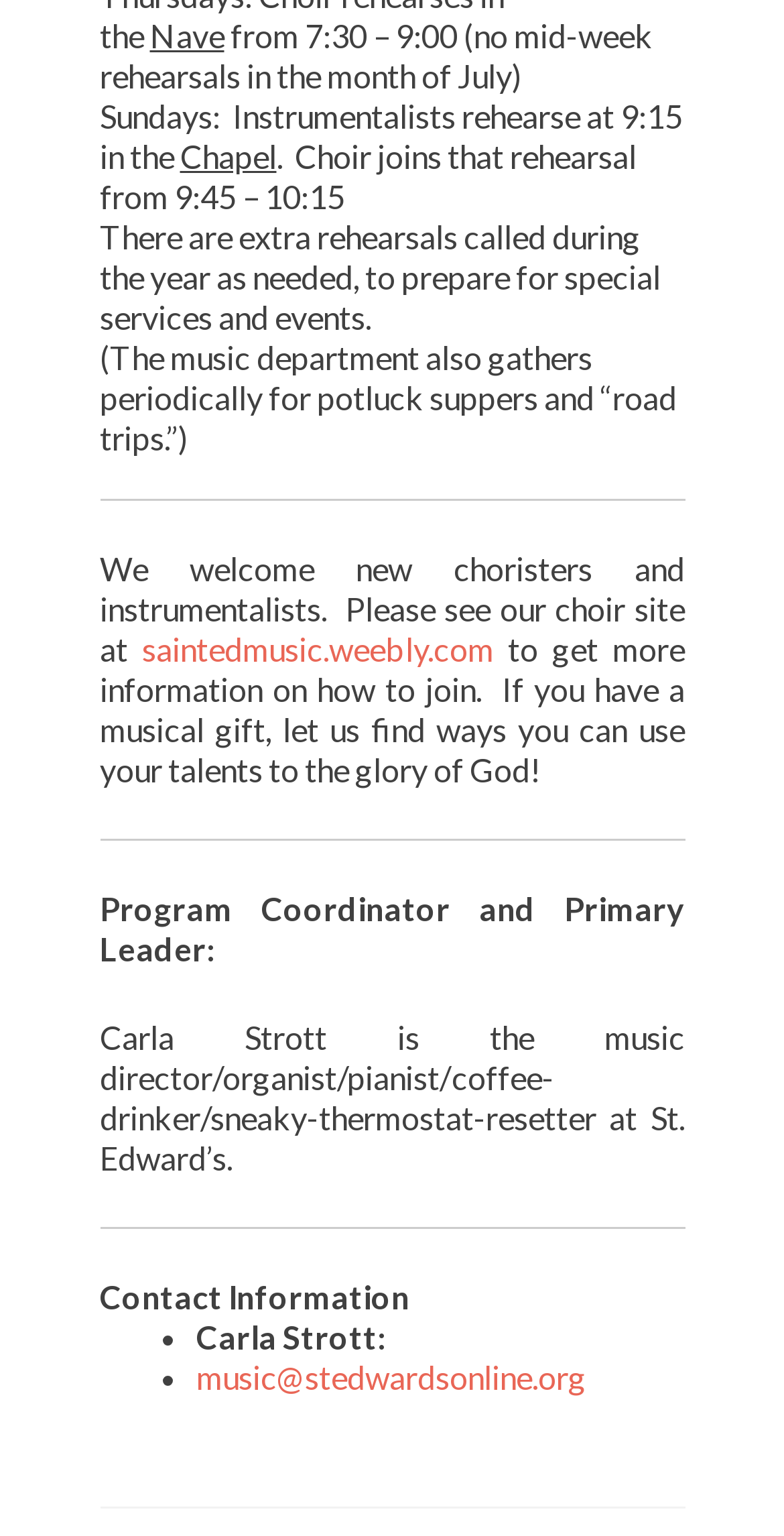Who is the music director at St. Edward’s?
Refer to the screenshot and answer in one word or phrase.

Carla Strott